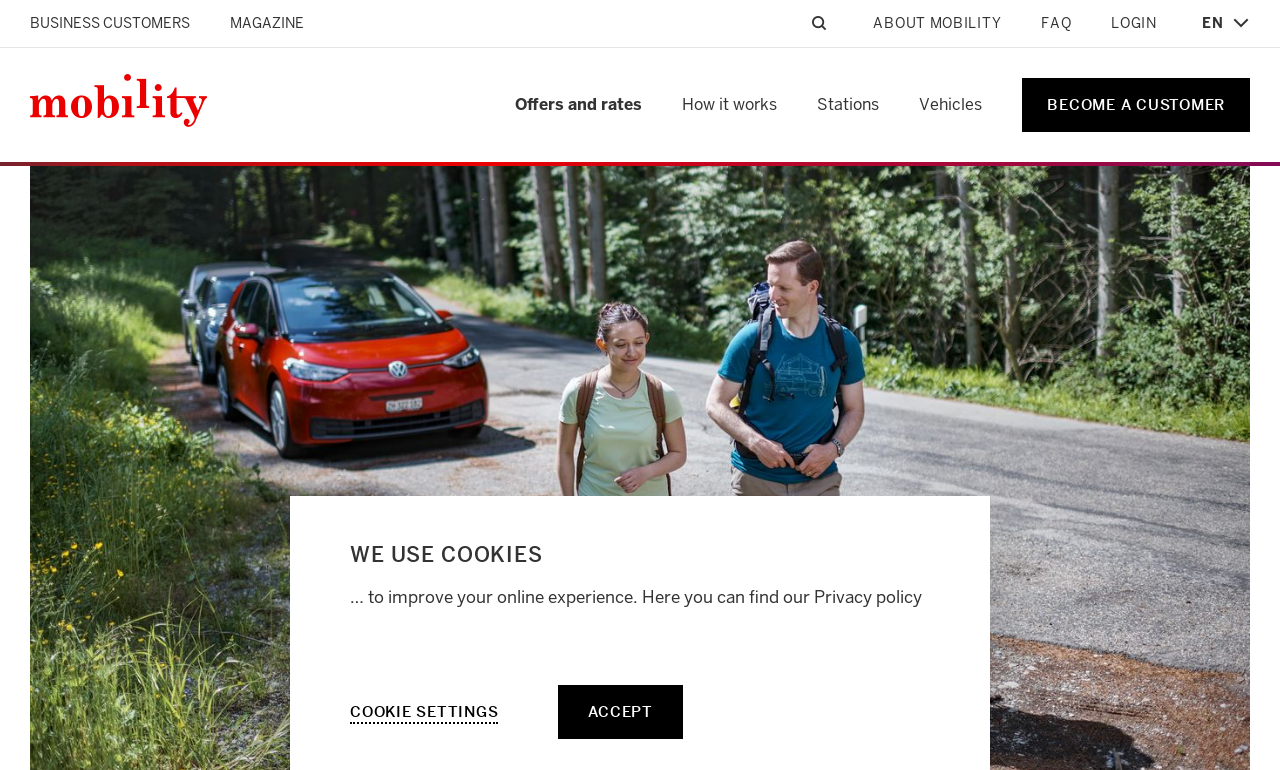Please find the bounding box coordinates (top-left x, top-left y, bottom-right x, bottom-right y) in the screenshot for the UI element described as follows: Become a customer

[0.799, 0.101, 0.977, 0.171]